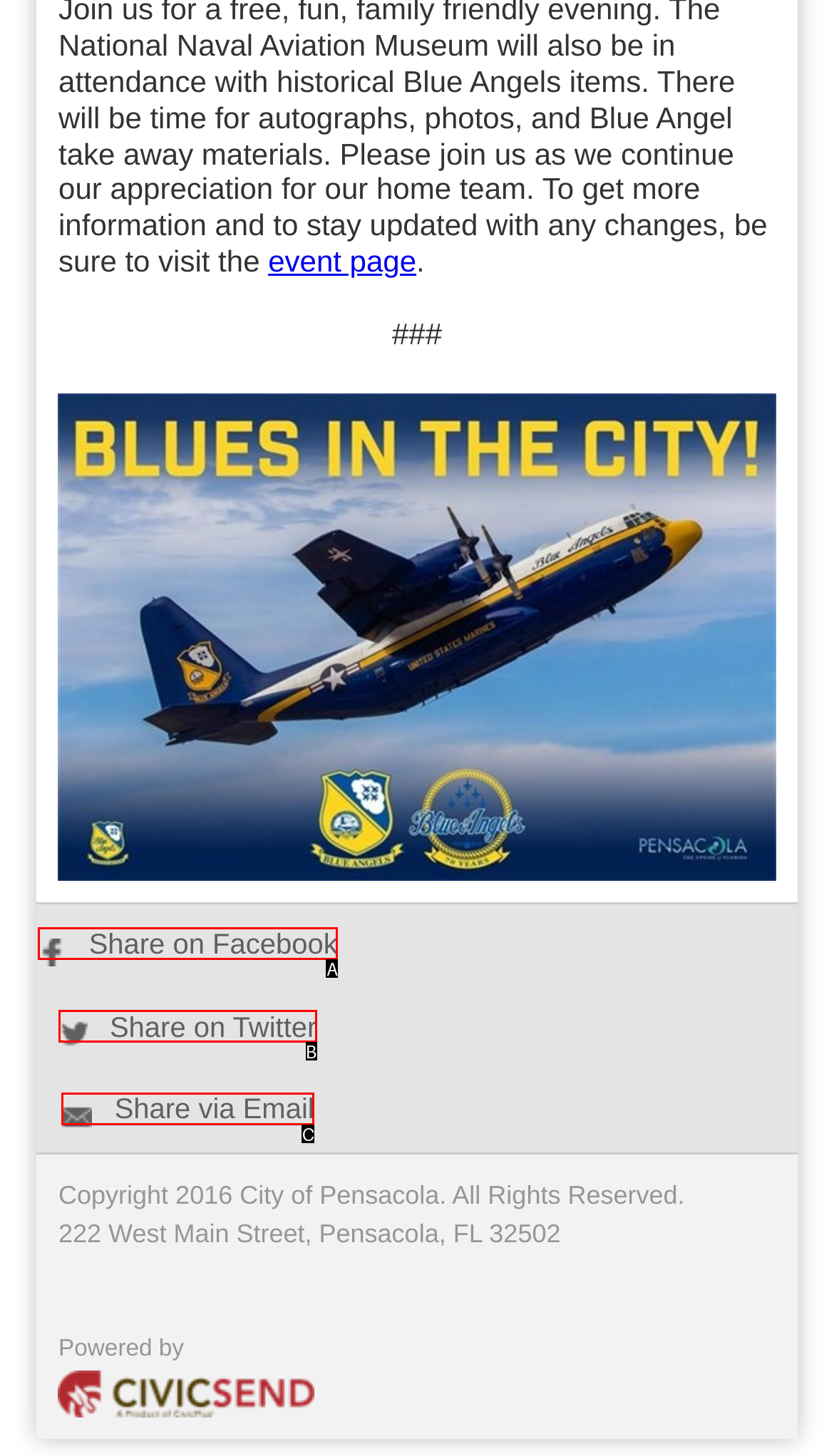Choose the letter of the UI element that aligns with the following description: Share on Facebook
State your answer as the letter from the listed options.

A